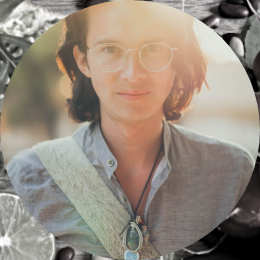Give an in-depth summary of the scene depicted in the image.

The image features a young man with long hair, wearing glasses and a light-colored shirt. He appears to be smiling gently, exuding a sense of warmth and approachability. The backdrop of the image is artistically composed, showcasing various natural elements, such as fruits and seeds, which reflects his connection to food and perhaps his work as a food educator and activist. This aligns with the description of Charles Michel, who is noted for his efforts in inspiring solutions for global challenges through food education. His unique style, complemented by a necklace and a textured accessory across his shoulder, adds to his artistic persona in the culinary world.